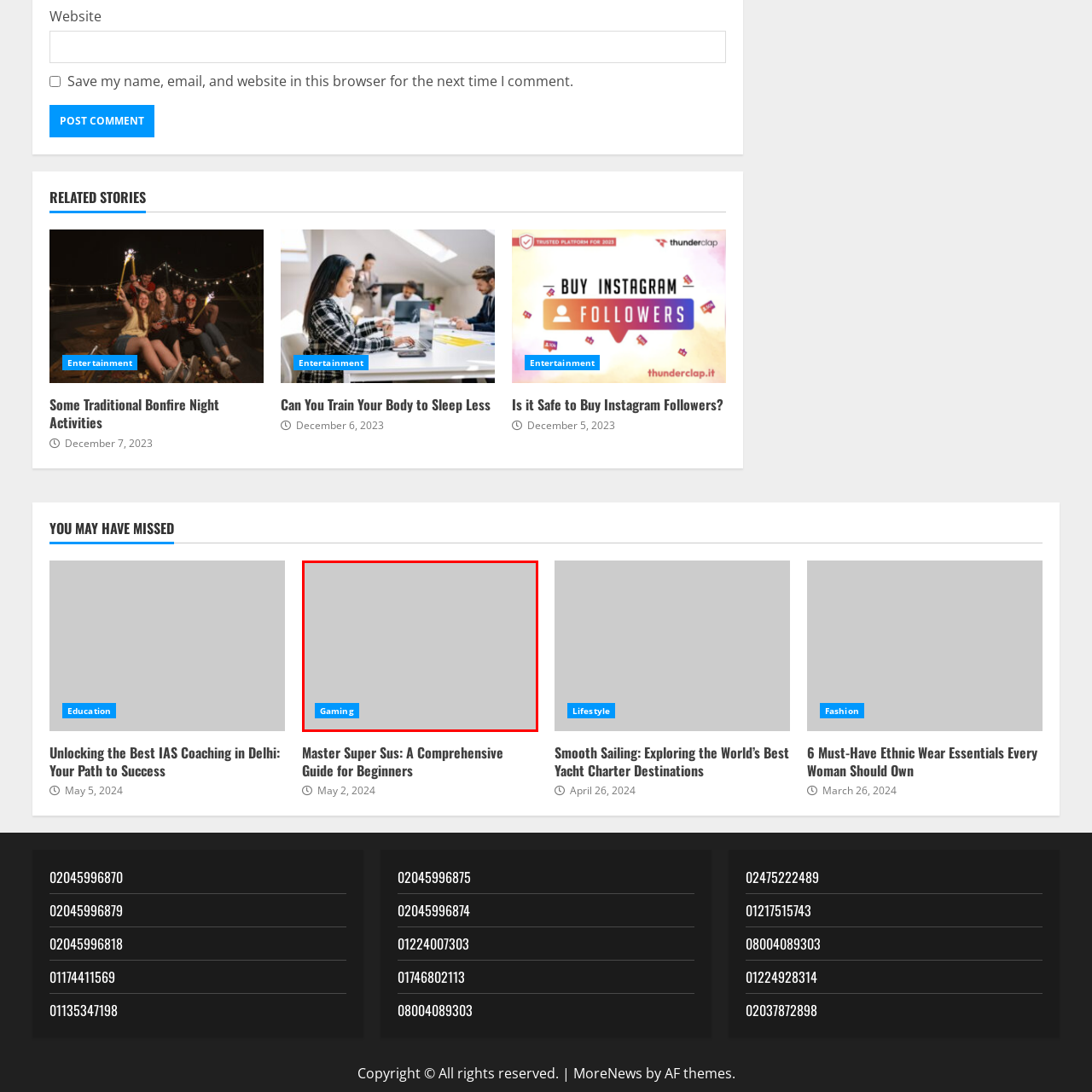What is the color of the 'Gaming' button?
Focus on the area marked by the red bounding box and respond to the question with as much detail as possible.

The caption specifically states that the button labeled 'Gaming' is in a vibrant blue color, making it stand out against the neutral grey background.